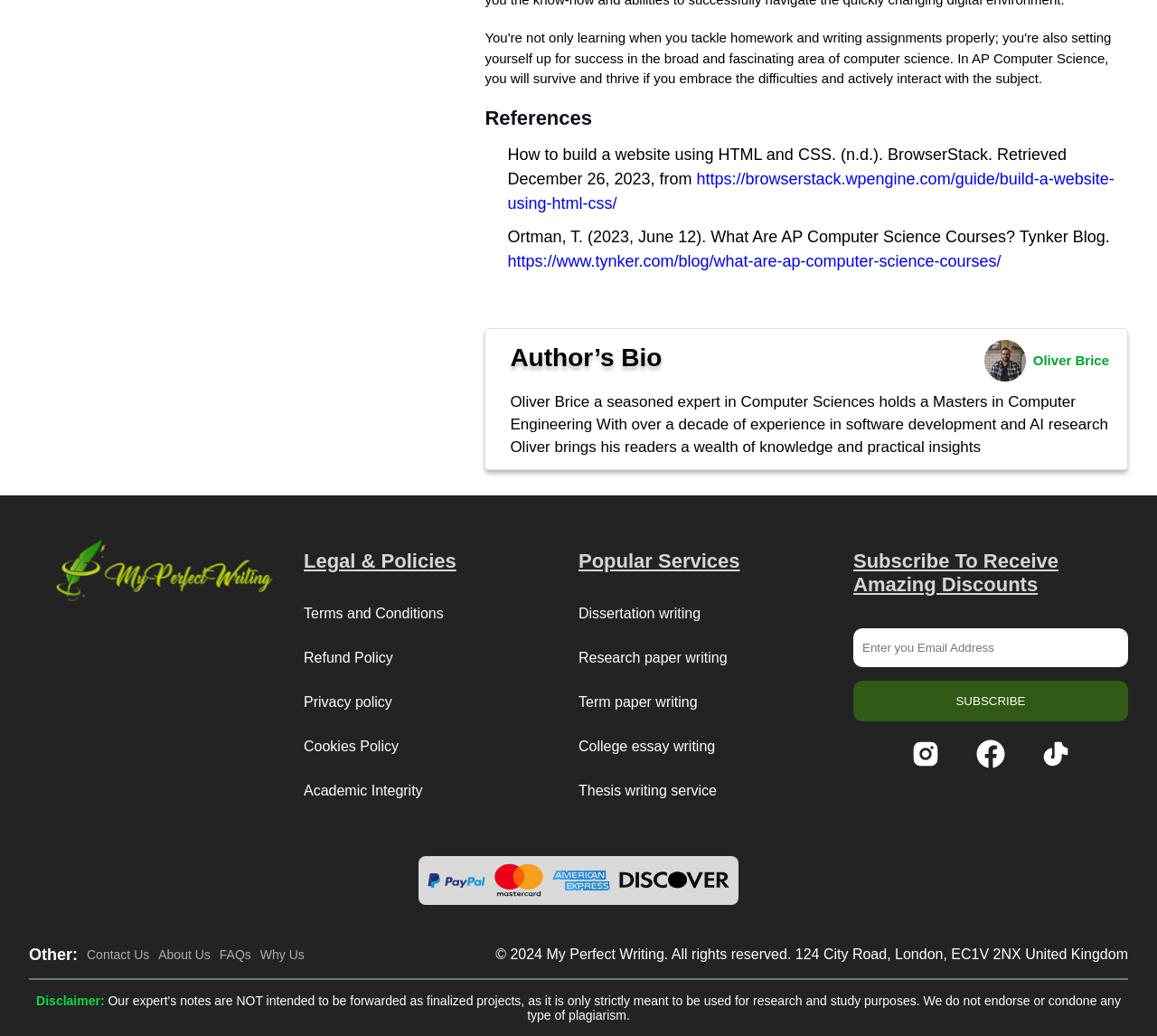Use a single word or phrase to respond to the question:
What is the purpose of the textbox?

To subscribe for discounts